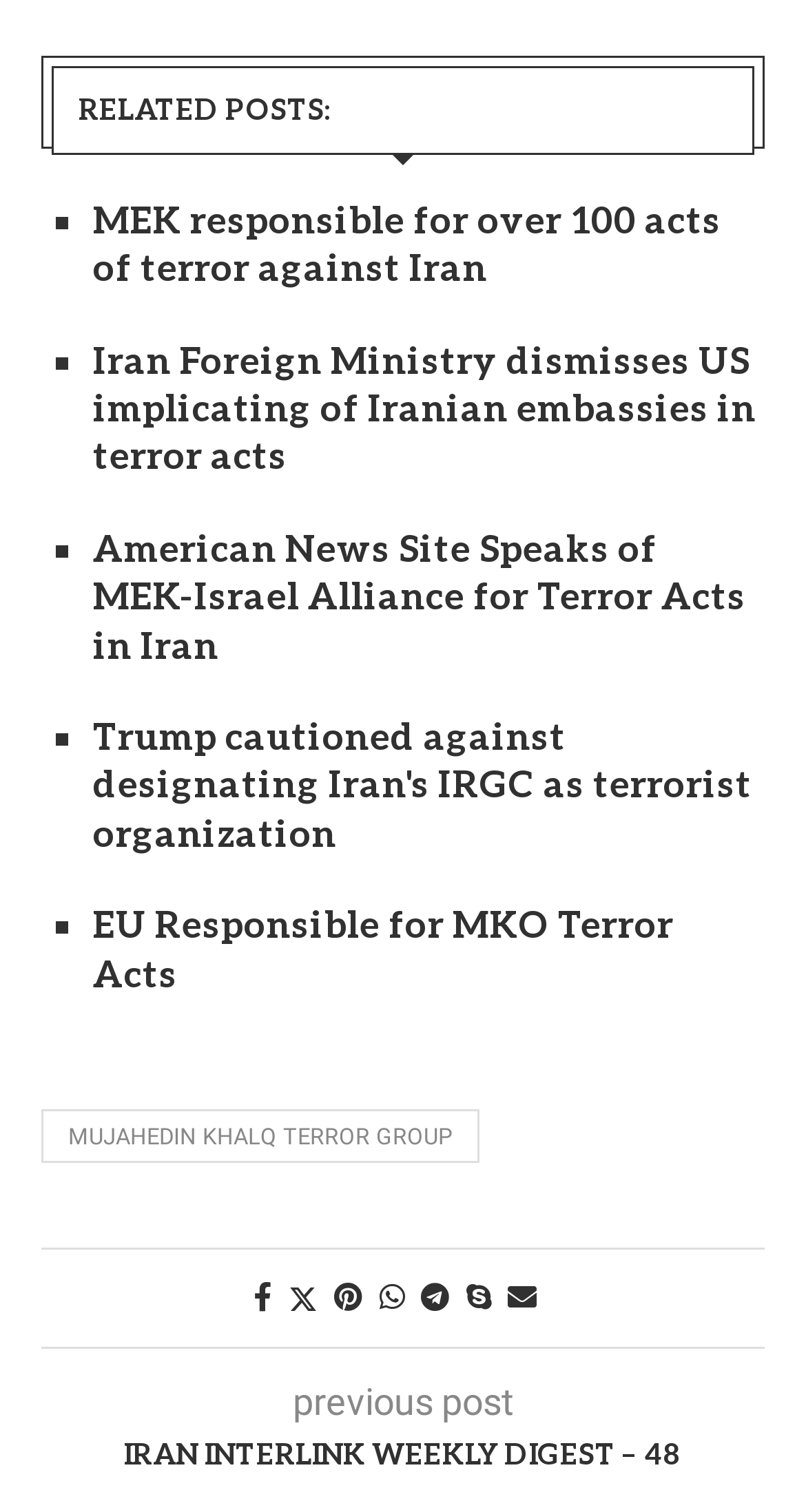Please identify the bounding box coordinates of the element that needs to be clicked to execute the following command: "Share on Facebook". Provide the bounding box using four float numbers between 0 and 1, formatted as [left, top, right, bottom].

[0.314, 0.847, 0.337, 0.869]